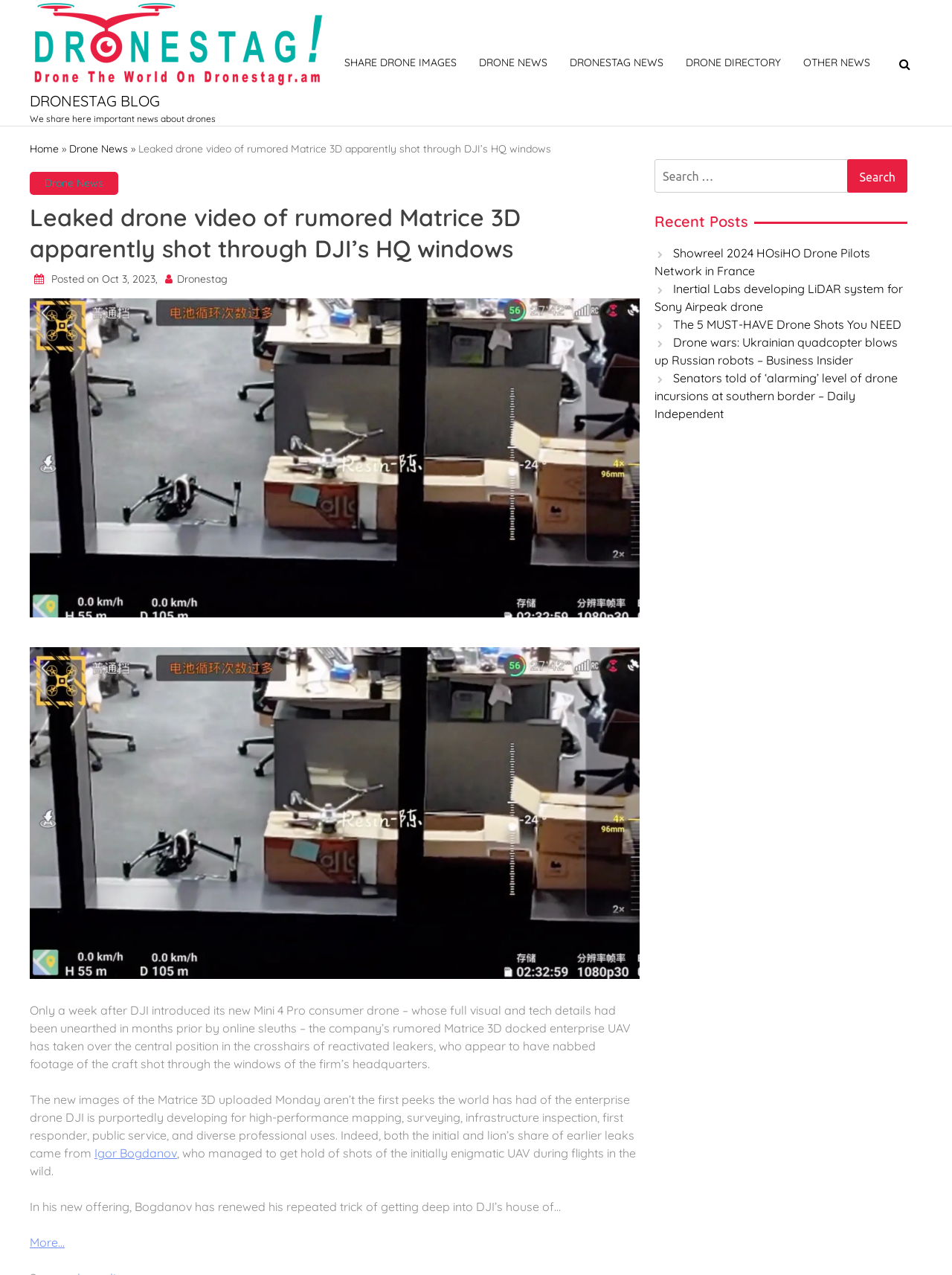Kindly provide the bounding box coordinates of the section you need to click on to fulfill the given instruction: "Click on the 'SHARE DRONE IMAGES' link".

[0.35, 0.032, 0.491, 0.067]